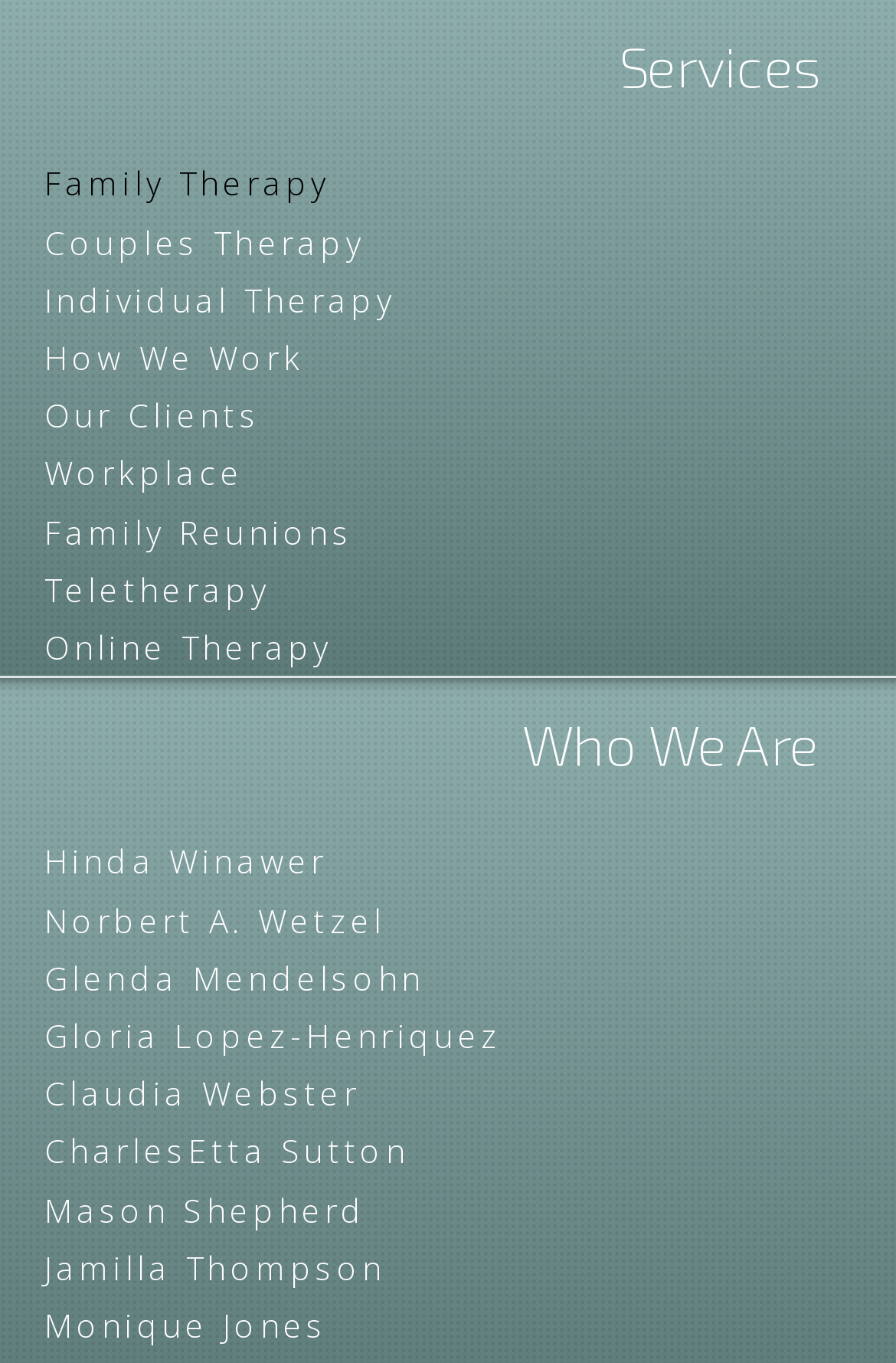Provide the bounding box coordinates of the area you need to click to execute the following instruction: "Read '20 Hilarious Birthday Wishes Guaranteed to Crack Your Elder Sister Up!' article".

None